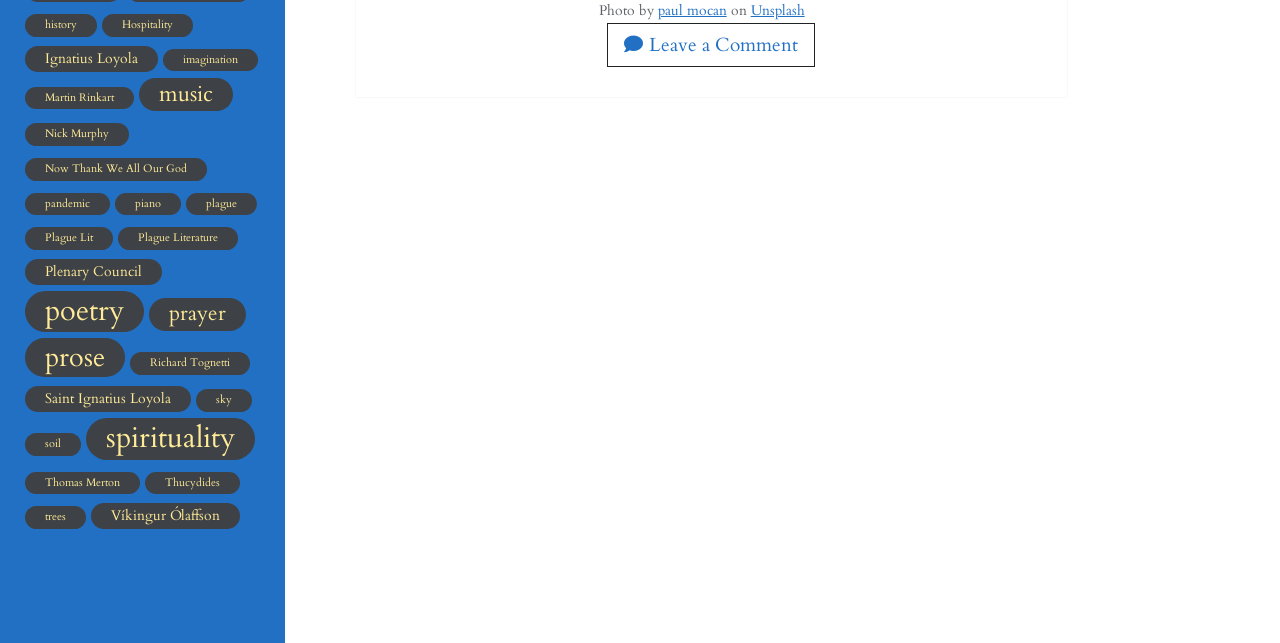Analyze the image and give a detailed response to the question:
What is the topic related to a natural disaster?

By examining the links on the webpage, I found that the topic 'plague' is related to a natural disaster, and it also has related topics such as 'Plague Lit' and 'Plague Literature'.